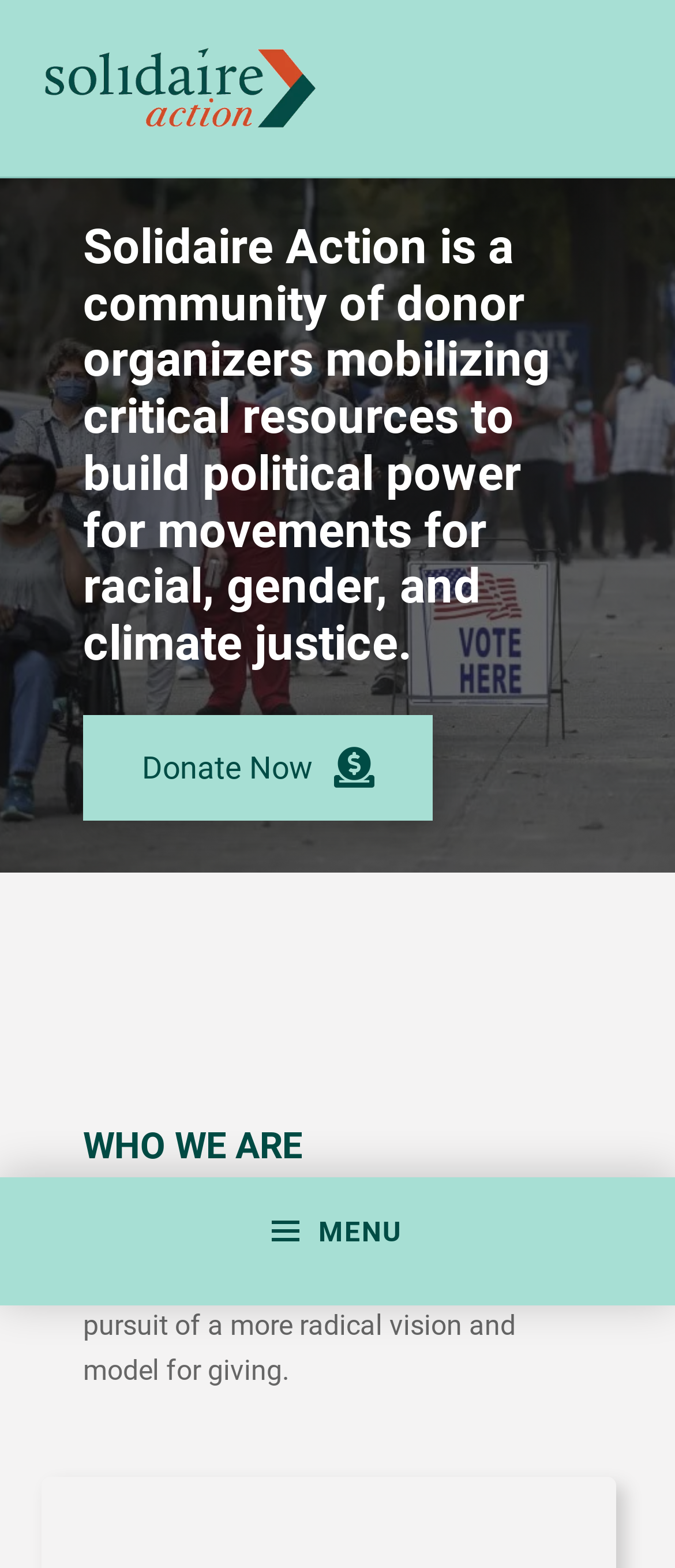Locate the UI element described by Serenity Audio Player in the provided webpage screenshot. Return the bounding box coordinates in the format (top-left x, top-left y, bottom-right x, bottom-right y), ensuring all values are between 0 and 1.

None